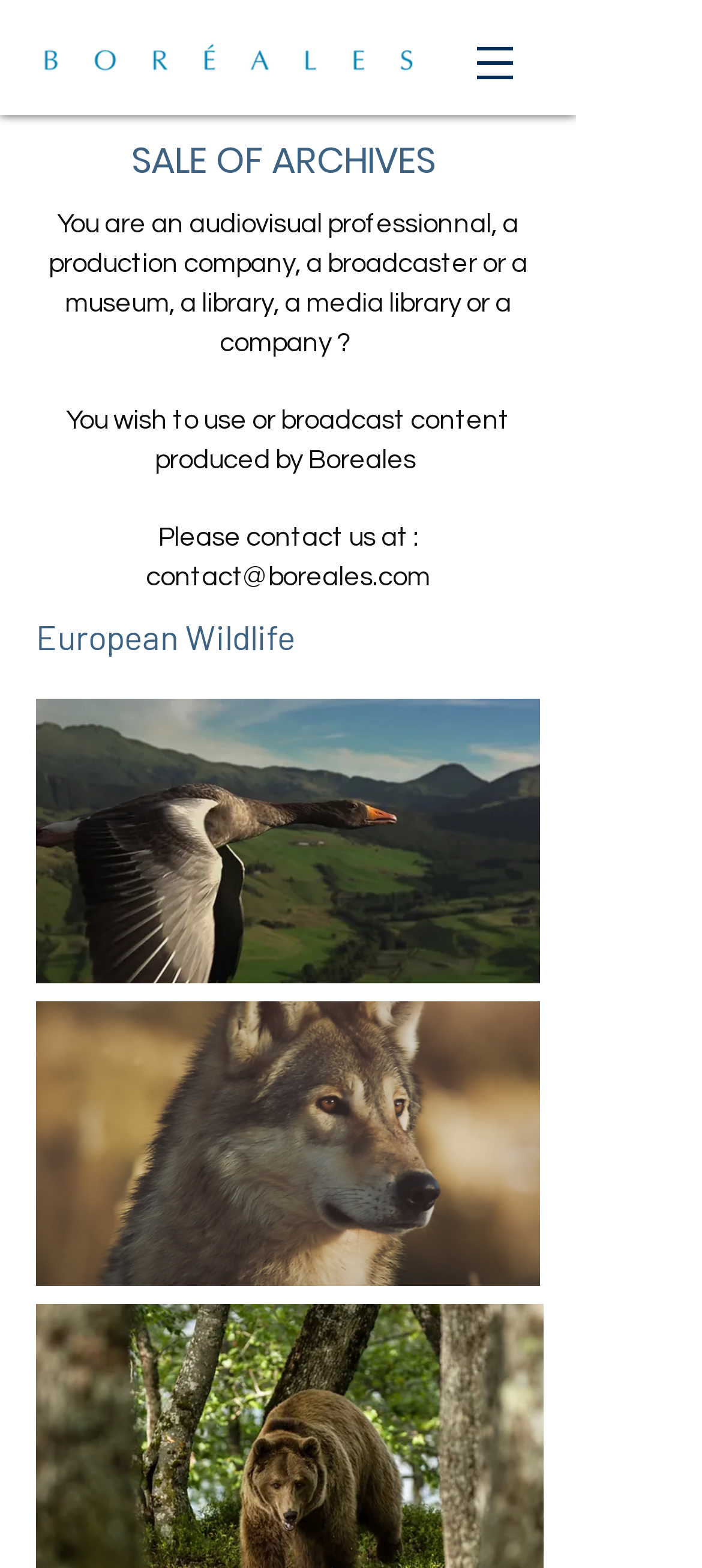Create an in-depth description of the webpage, covering main sections.

The webpage is titled "ARCHIVES | Boréales" and features a logo image of Boréales at the top left corner. To the right of the logo is a navigation menu labeled "Site" with a dropdown button. Below the navigation menu is a heading that reads "SALE OF ARCHIVES". 

There are three paragraphs of text below the heading, describing the purpose of the archives and who may be interested in using the content produced by Boréales. The text is positioned at the top center of the page. 

At the bottom left of the page, there is a heading that reads "European Wildlife". Below this heading are two images, one on top of the other, showcasing wildlife scenes. The images take up most of the bottom half of the page. 

There is also a contact link "contact@boreales.com" at the bottom center of the page, inviting users to get in touch with Boréales.